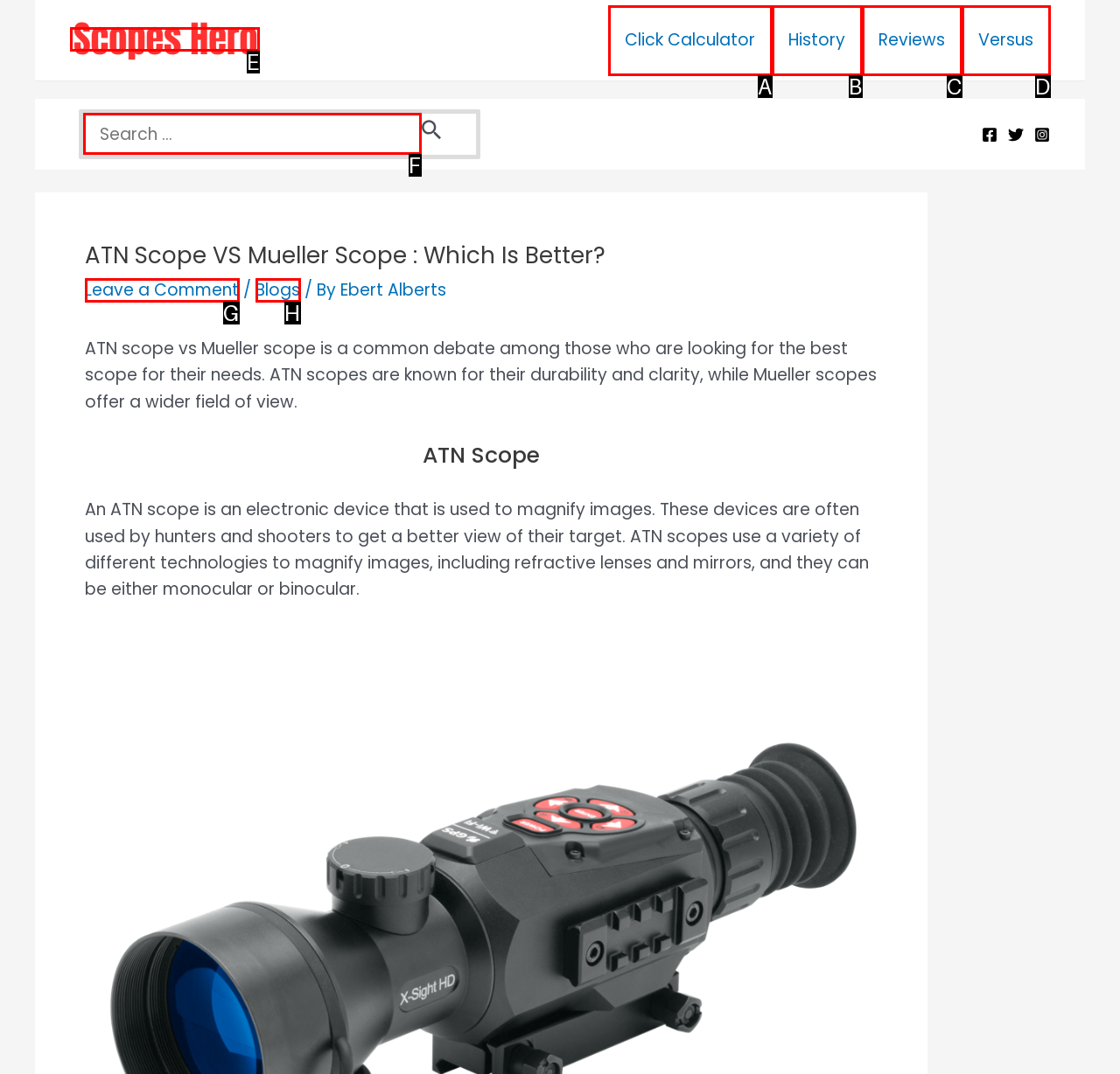Identify the HTML element that matches the description: Leave a Comment
Respond with the letter of the correct option.

G